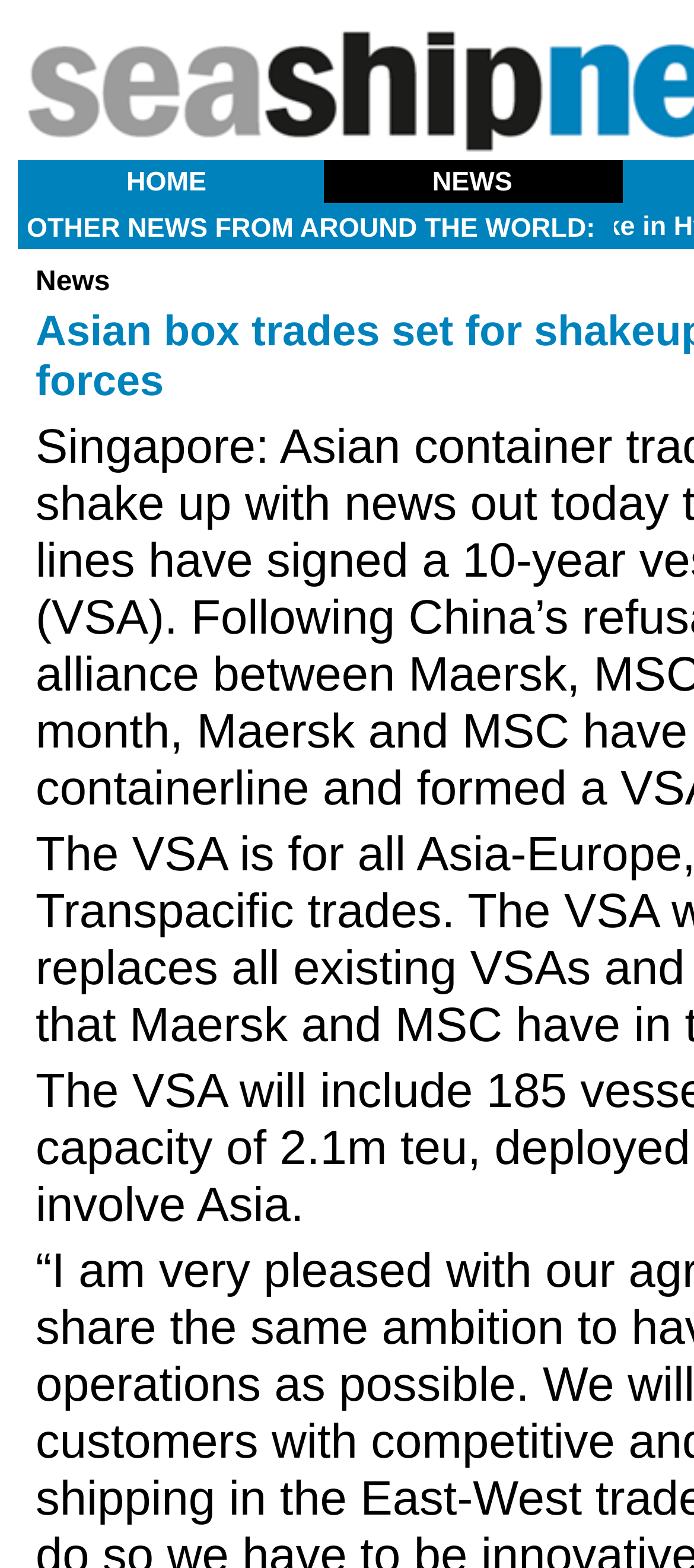Bounding box coordinates are specified in the format (top-left x, top-left y, bottom-right x, bottom-right y). All values are floating point numbers bounded between 0 and 1. Please provide the bounding box coordinate of the region this sentence describes: Home

[0.026, 0.102, 0.456, 0.129]